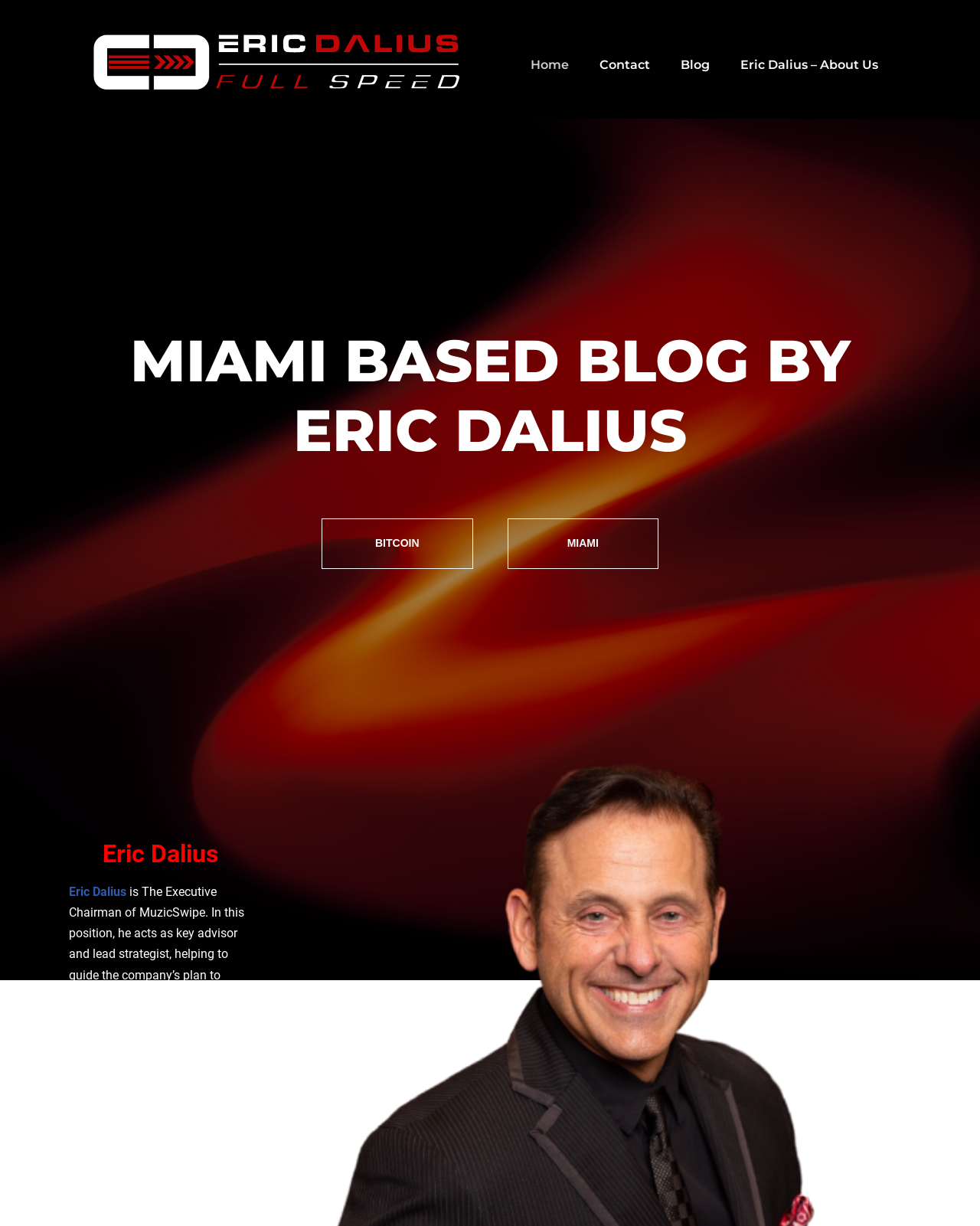Determine the bounding box coordinates for the element that should be clicked to follow this instruction: "Click on the 'Home' link". The coordinates should be given as four float numbers between 0 and 1, in the format [left, top, right, bottom].

[0.526, 0.039, 0.596, 0.067]